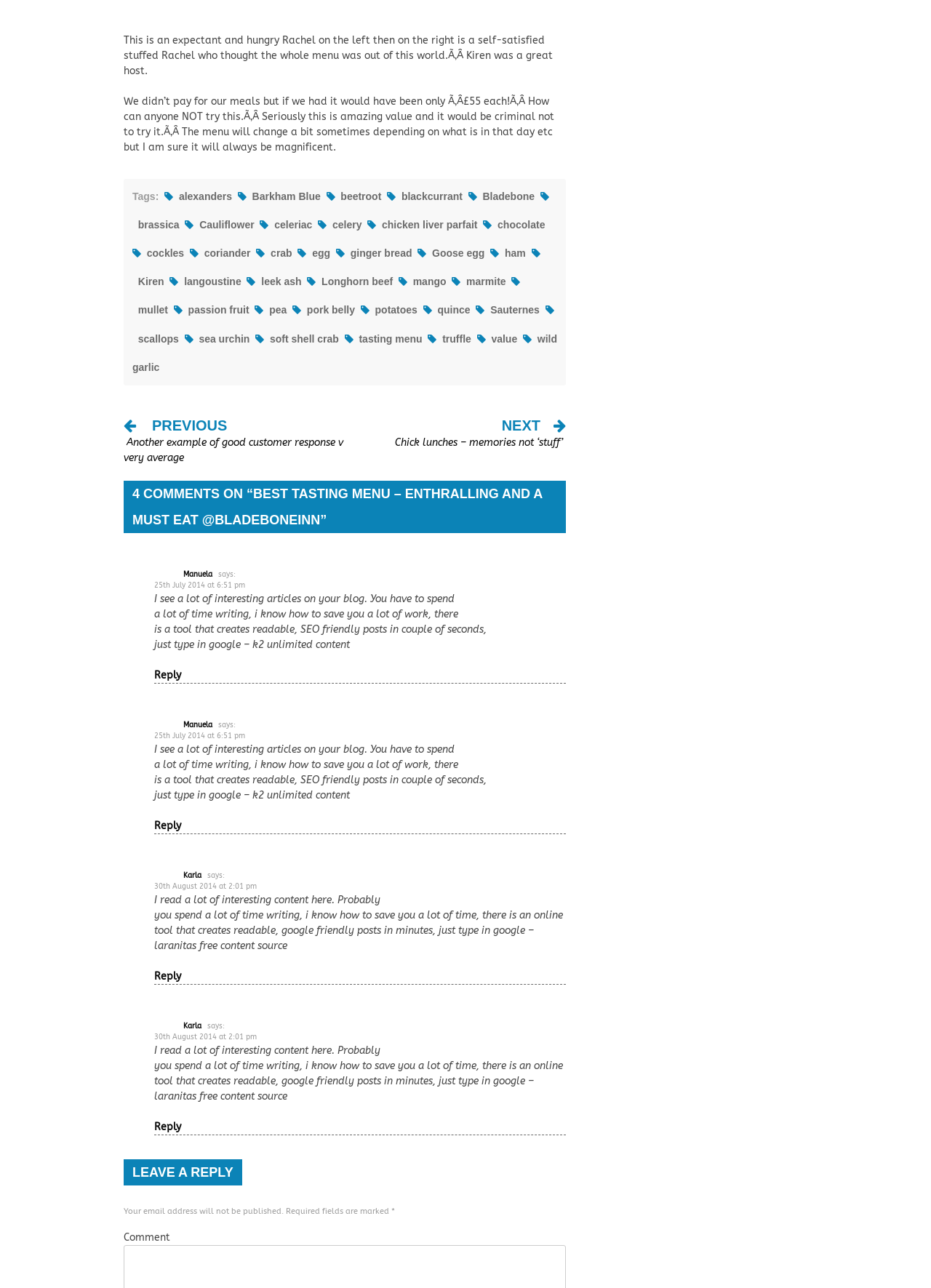Respond to the question below with a single word or phrase: What is the name of the restaurant mentioned in the article?

Bladebone Inn